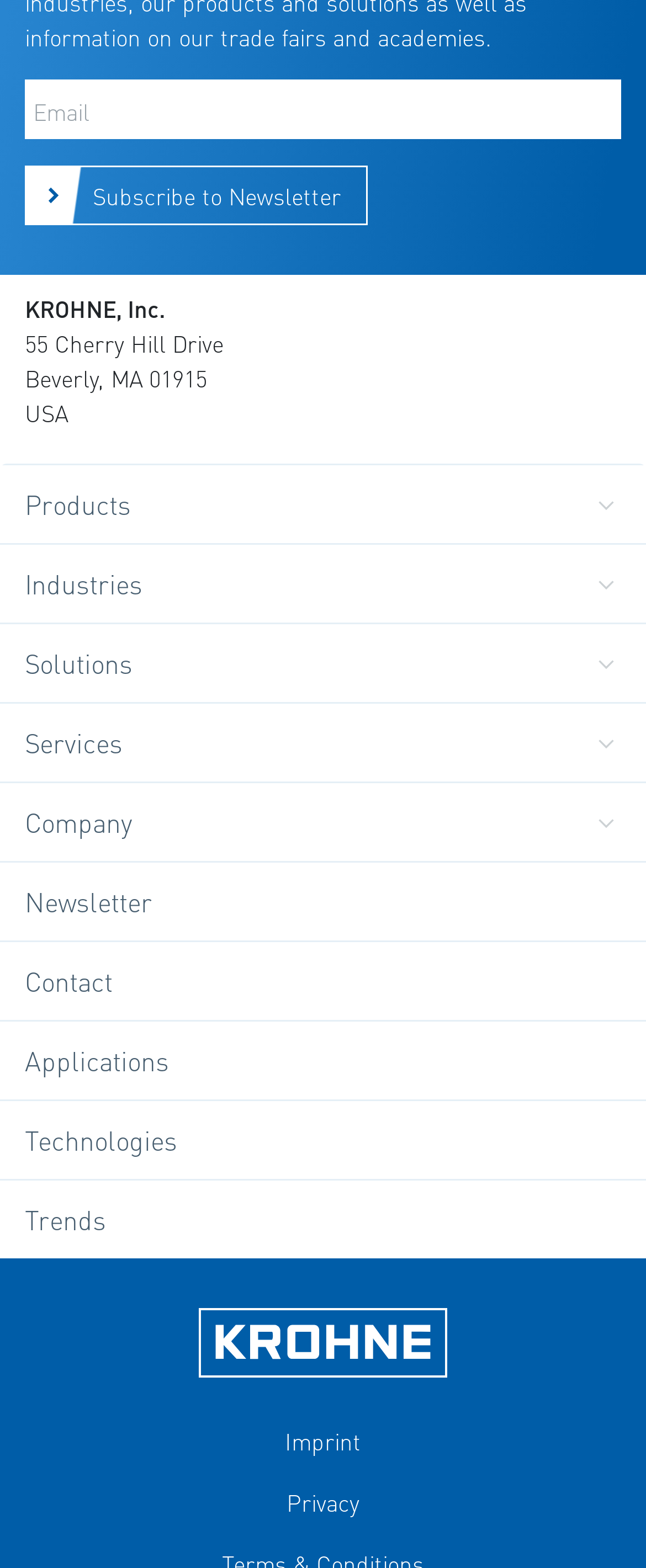Determine the bounding box coordinates of the clickable region to carry out the instruction: "Subscribe to newsletter".

[0.038, 0.106, 0.569, 0.144]